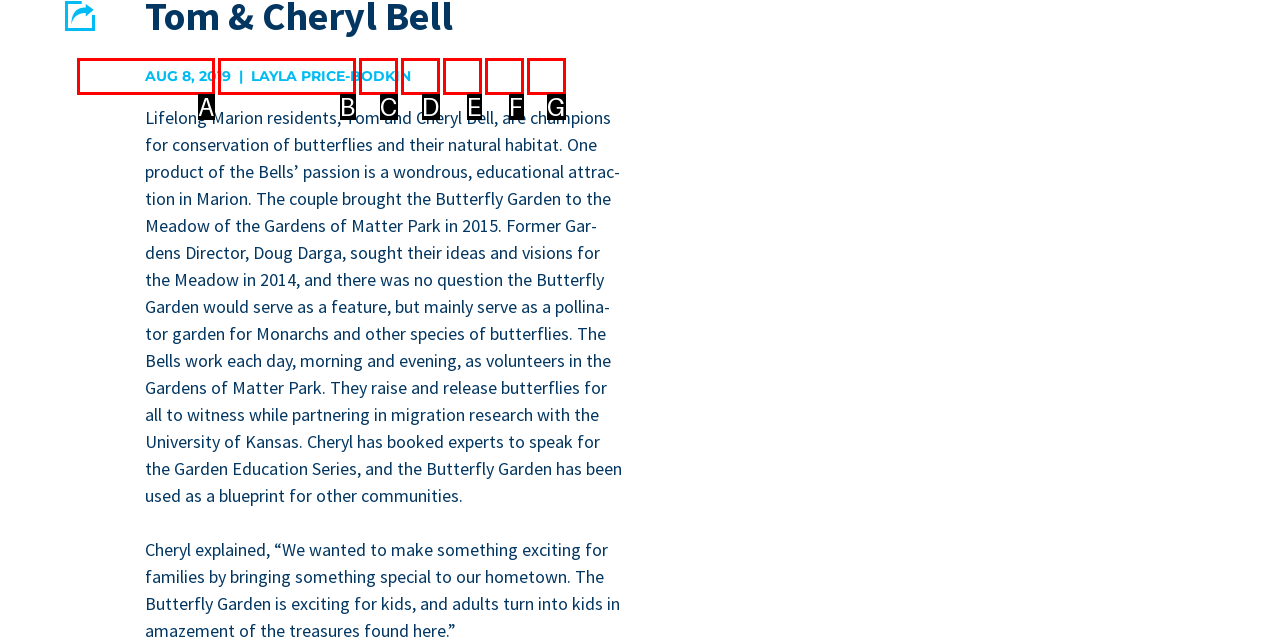From the given choices, identify the element that matches: reddit
Answer with the letter of the selected option.

E